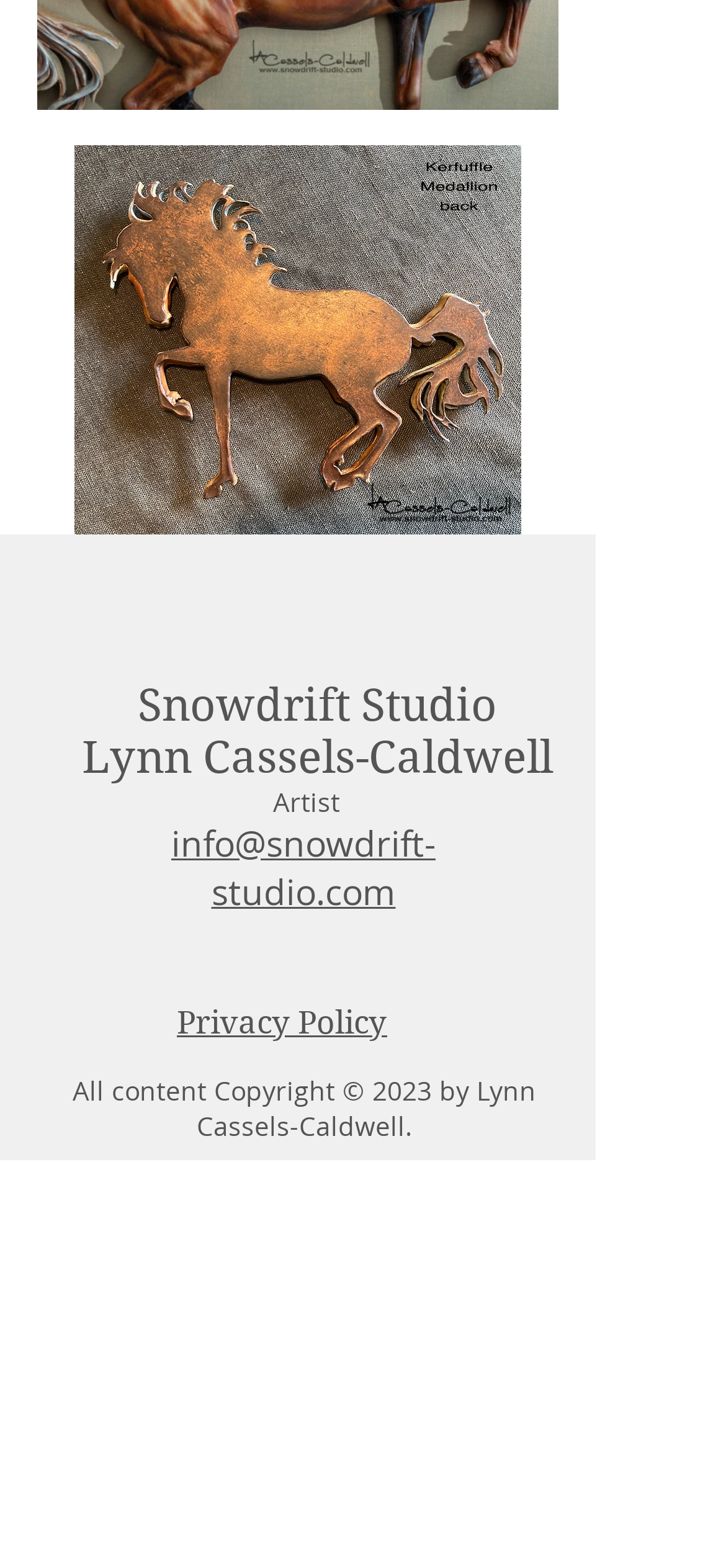Bounding box coordinates are specified in the format (top-left x, top-left y, bottom-right x, bottom-right y). All values are floating point numbers bounded between 0 and 1. Please provide the bounding box coordinate of the region this sentence describes: Snowdrift Studio Lynn Cassels-Caldwell

[0.113, 0.433, 0.762, 0.499]